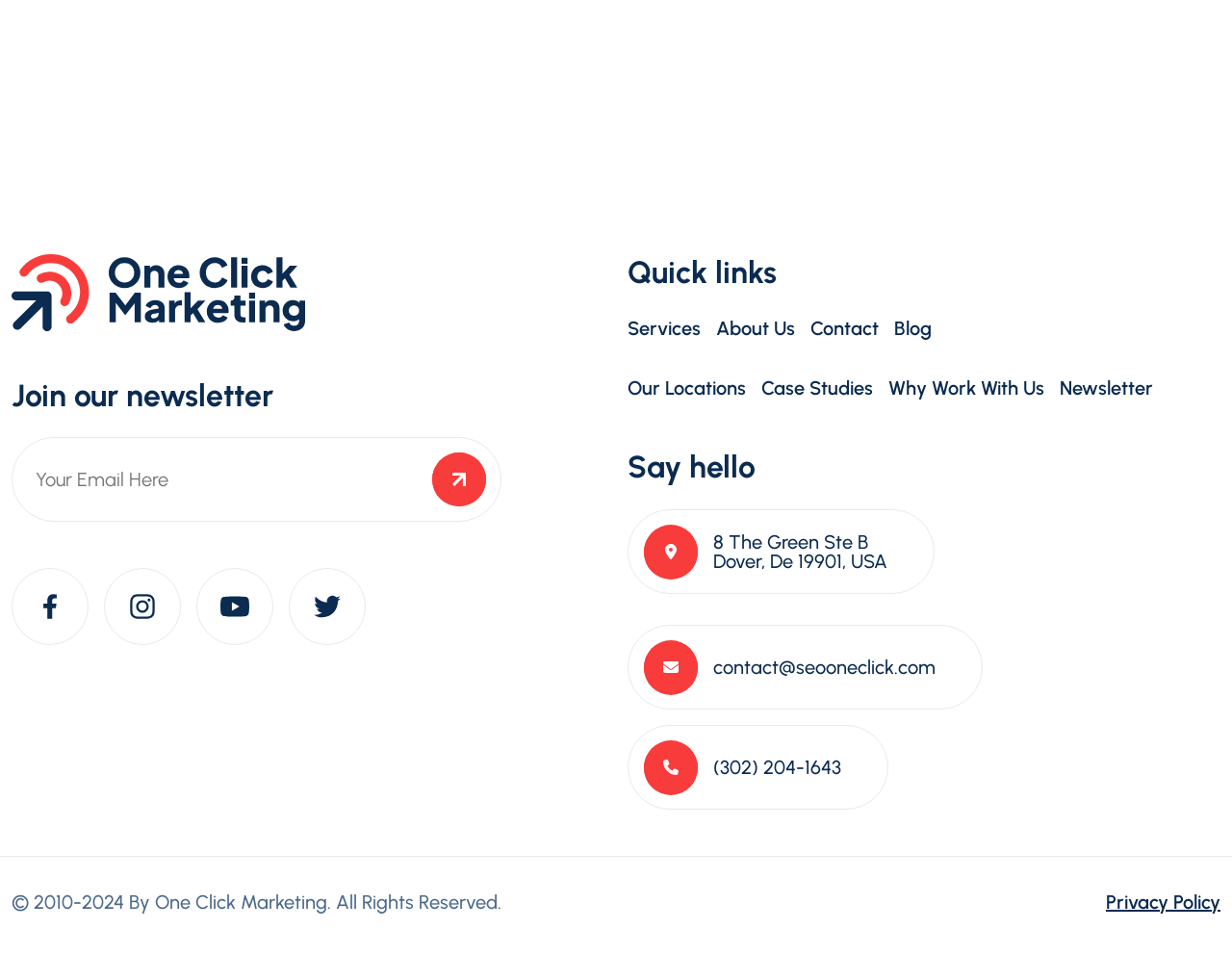What is the purpose of the form?
Your answer should be a single word or phrase derived from the screenshot.

Sign up for newsletter